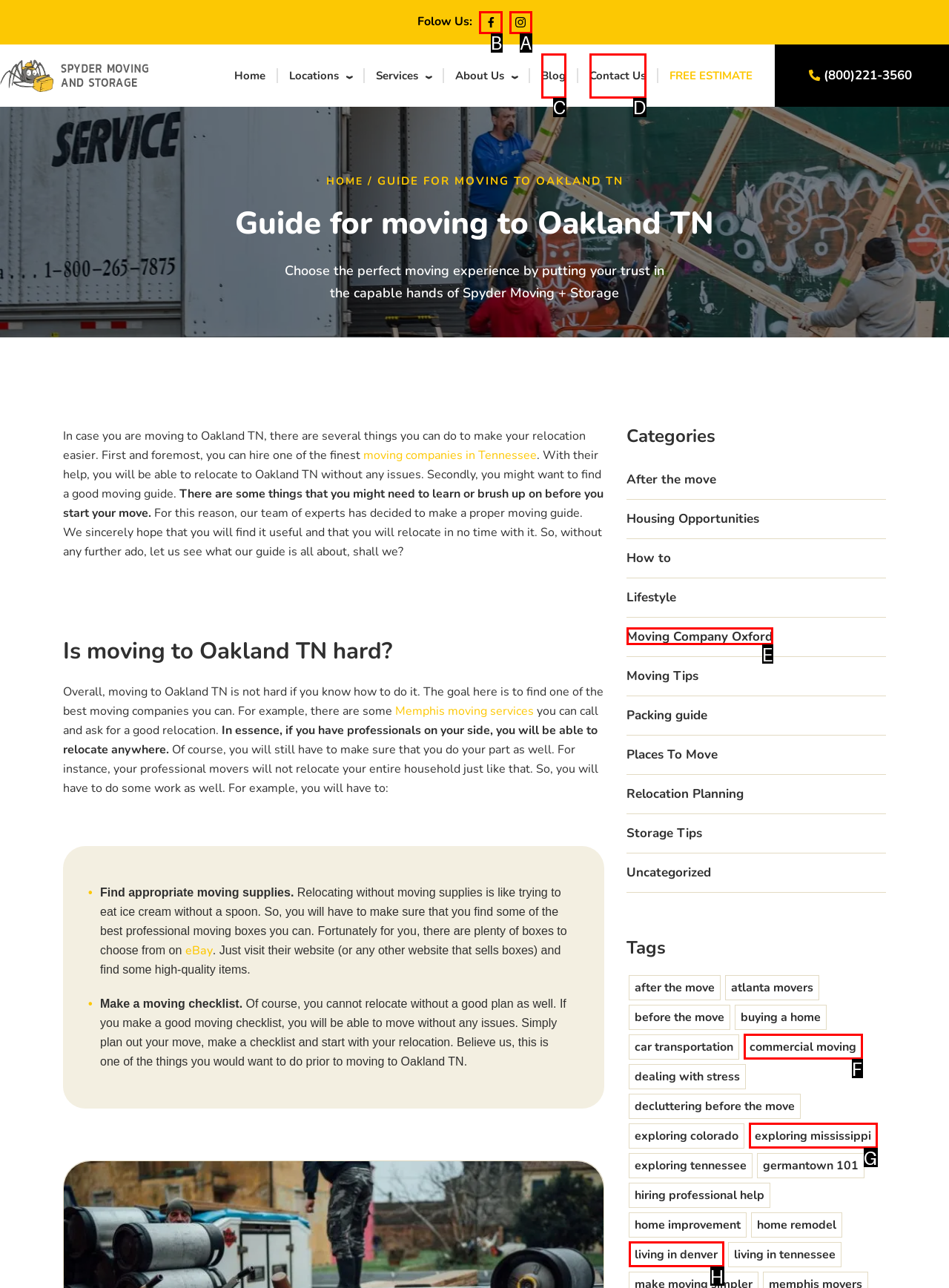Pick the HTML element that should be clicked to execute the task: Follow Spyder Moving on Facebook
Respond with the letter corresponding to the correct choice.

B